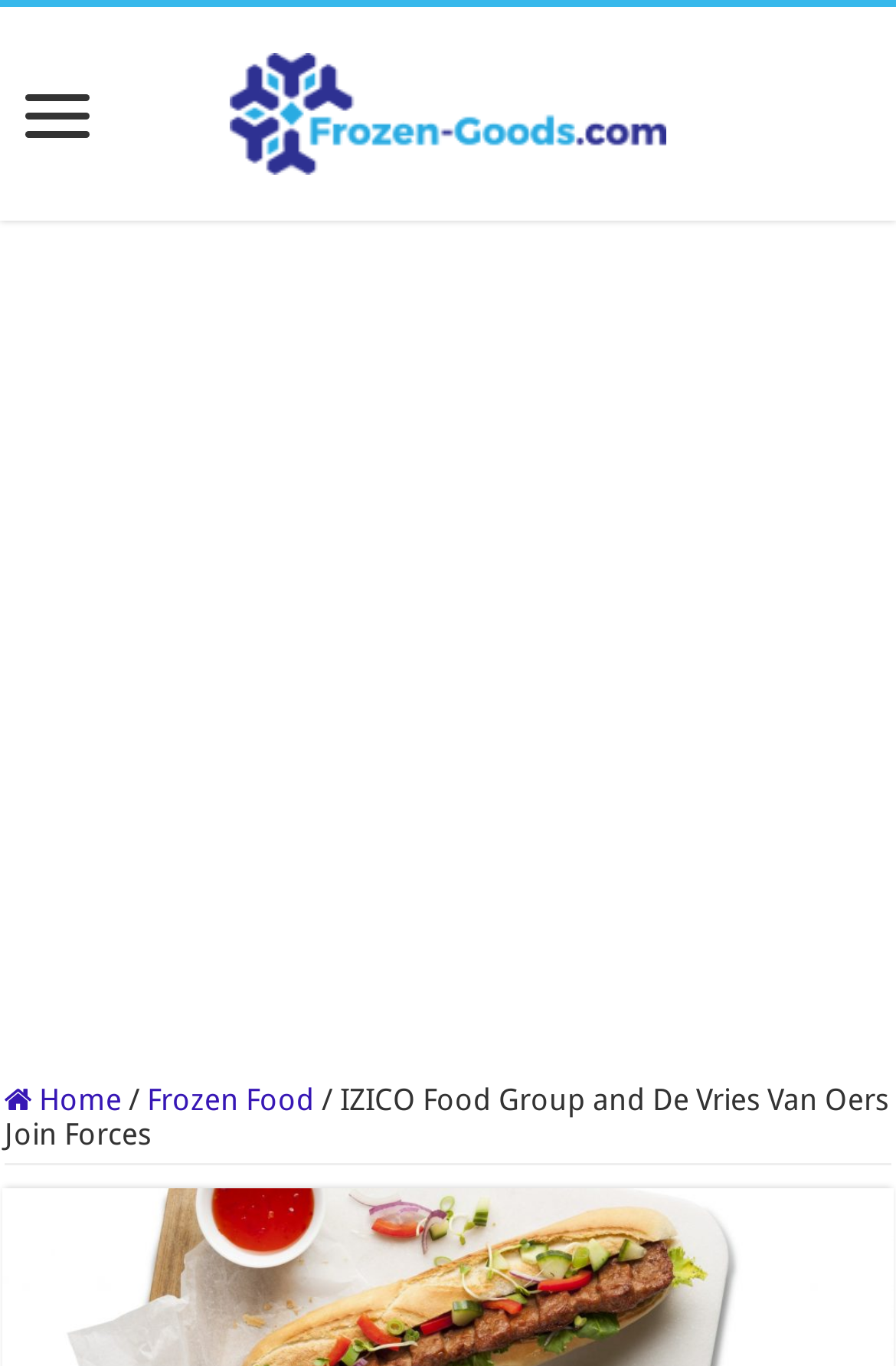What type of food does the website focus on?
Using the visual information from the image, give a one-word or short-phrase answer.

Frozen Food